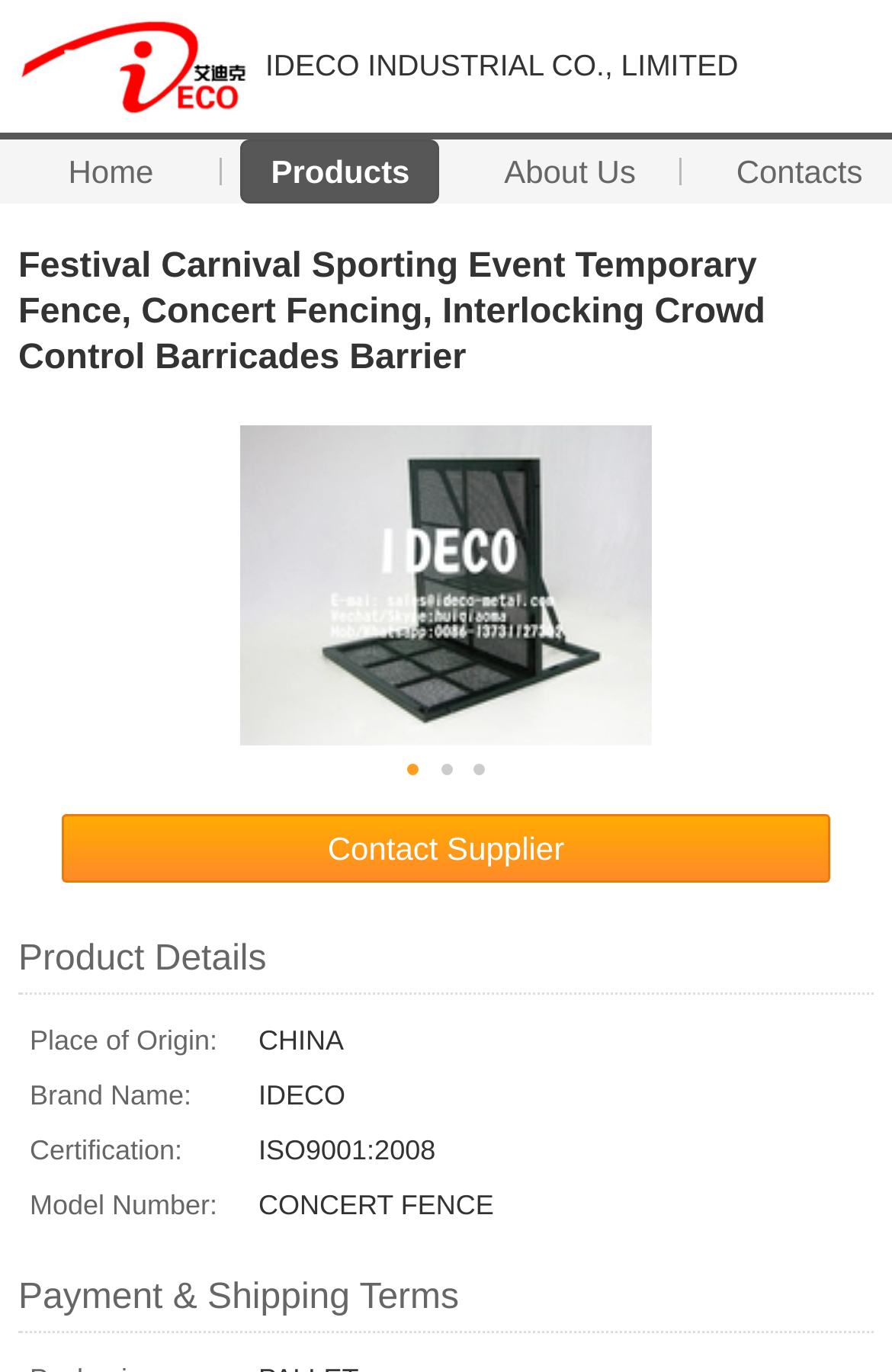Extract the bounding box of the UI element described as: "Products".

[0.27, 0.101, 0.494, 0.148]